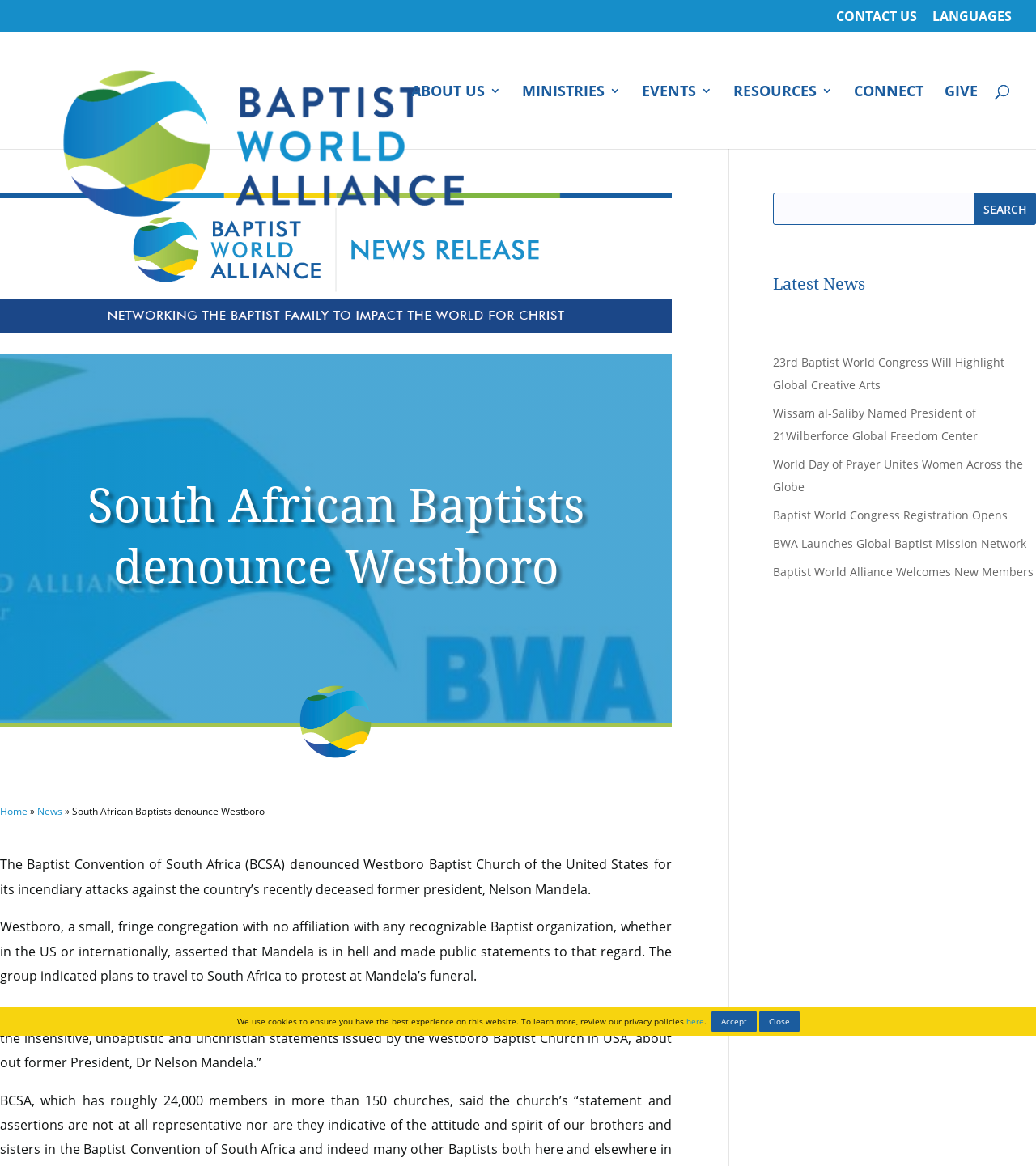Please find and report the bounding box coordinates of the element to click in order to perform the following action: "Learn more about Baptist World Alliance". The coordinates should be expressed as four float numbers between 0 and 1, in the format [left, top, right, bottom].

[0.027, 0.036, 0.23, 0.12]